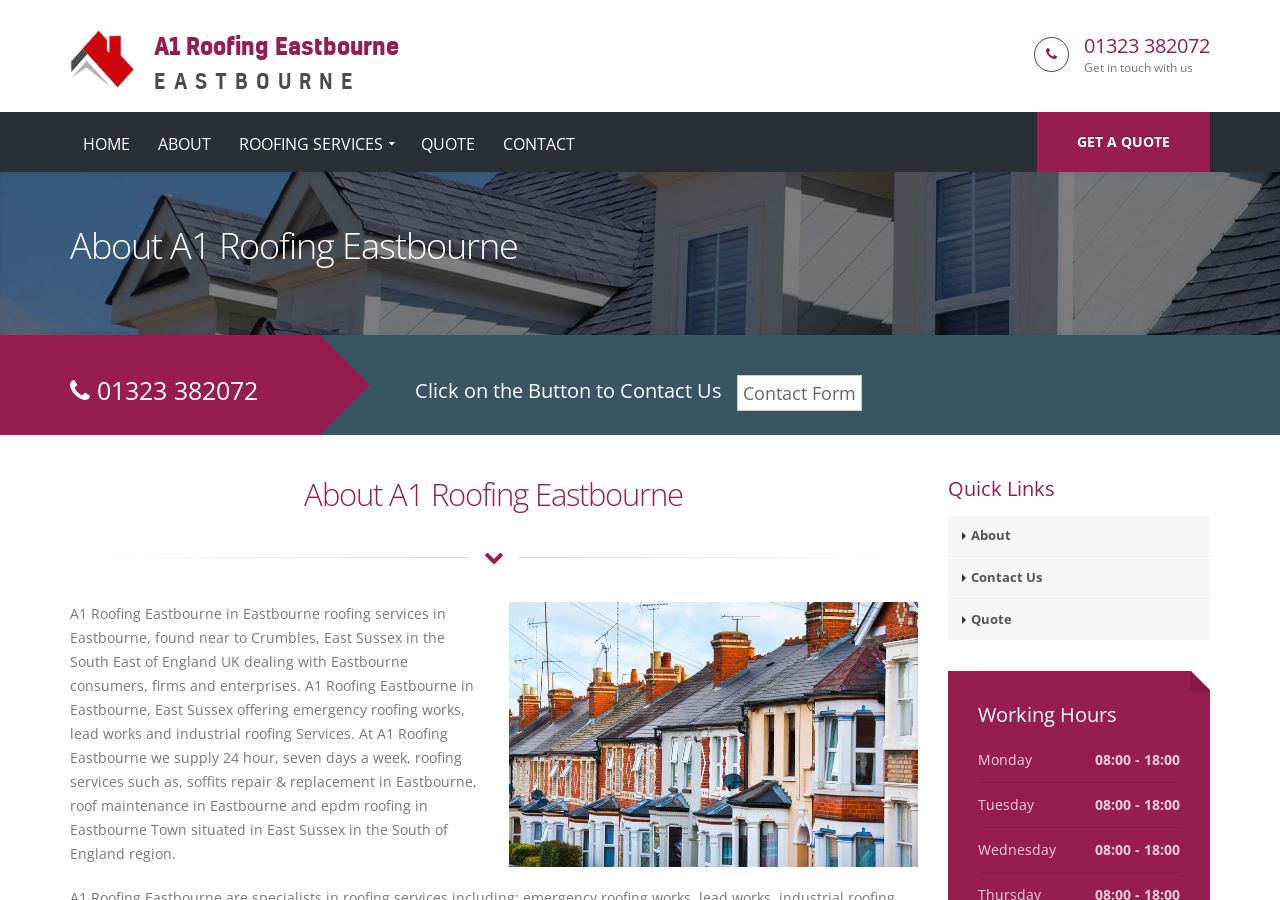Bounding box coordinates are specified in the format (top-left x, top-left y, bottom-right x, bottom-right y). All values are floating point numbers bounded between 0 and 1. Please provide the bounding box coordinate of the region this sentence describes: Get a quote

[0.81, 0.124, 0.945, 0.191]